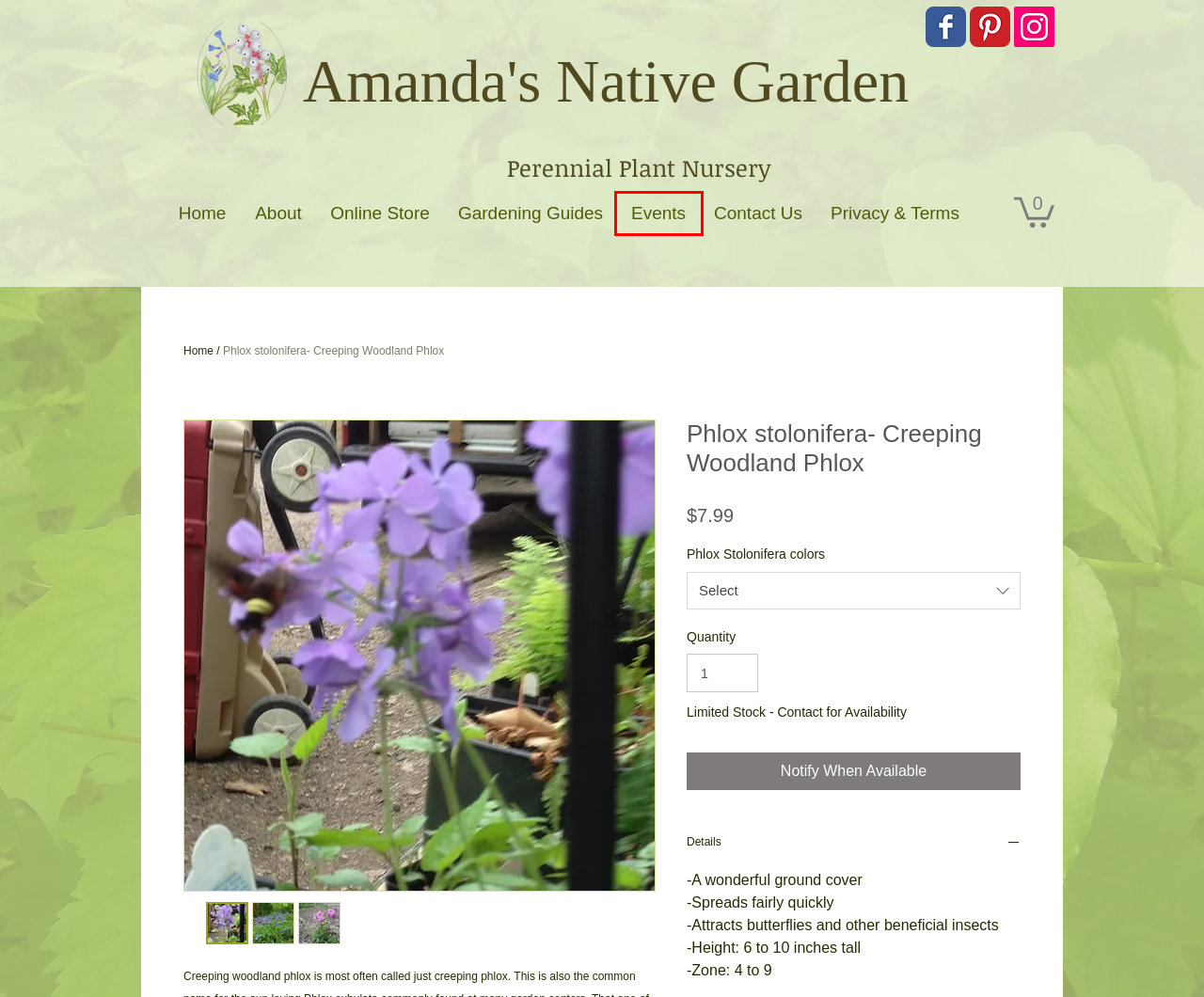You are provided with a screenshot of a webpage where a red rectangle bounding box surrounds an element. Choose the description that best matches the new webpage after clicking the element in the red bounding box. Here are the choices:
A. Cart | Amanda’s Garden
B. Contact Amanda's Garden
C. Privacy & Terms | Amanda's Garden | United States
D. Gardening Info | Amanda's Garden | United States
E. Amanda's Native Garden  | Native Perennial Nursery | Dansville, NY
F. Events with Amanda's Garden
G. About Us | Amanda's Garden Native Perennial Nursery
H. Online Store | Amanda's Garden | United States

F